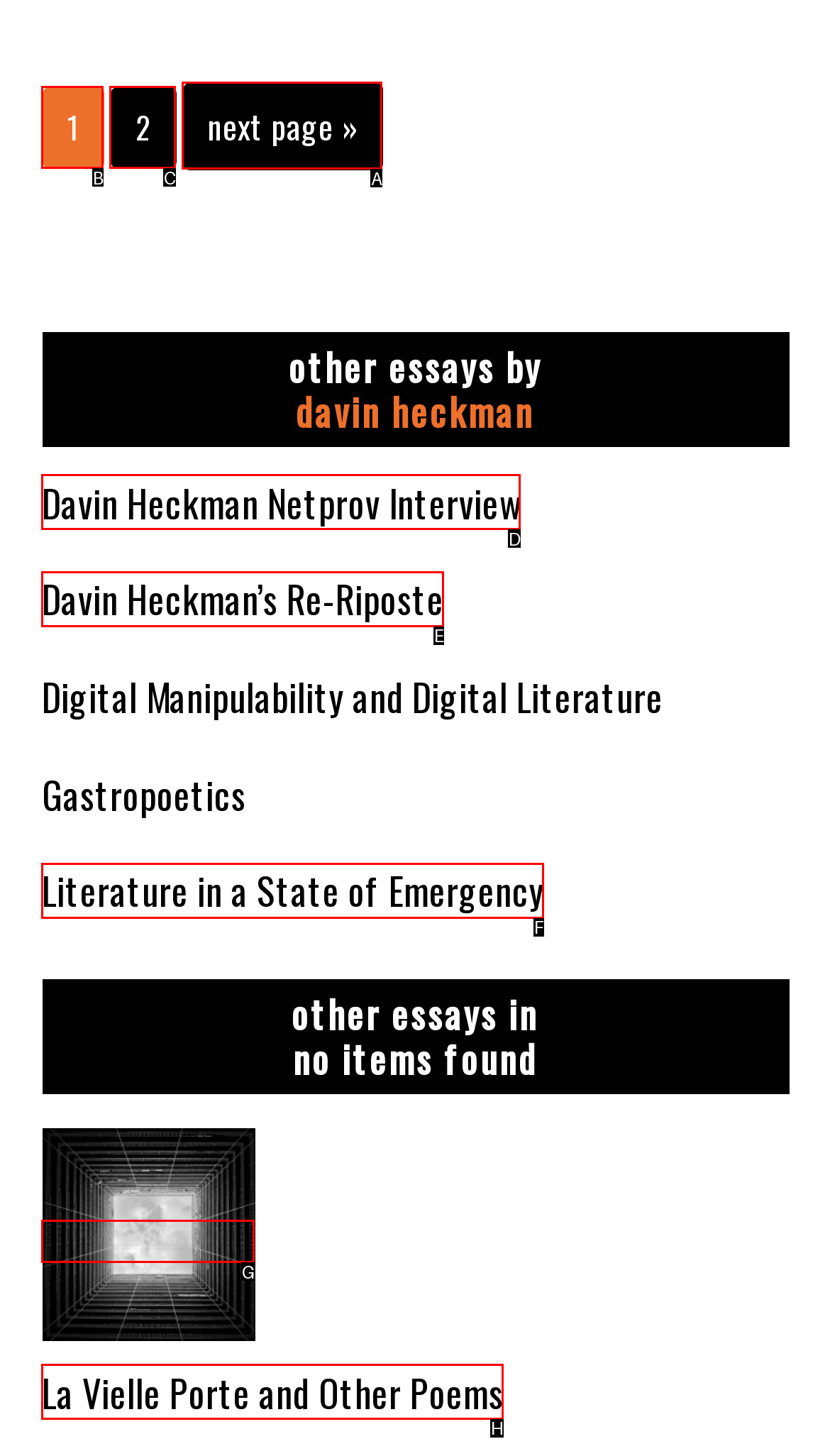Tell me which letter corresponds to the UI element that will allow you to Ask a question. Answer with the letter directly.

None